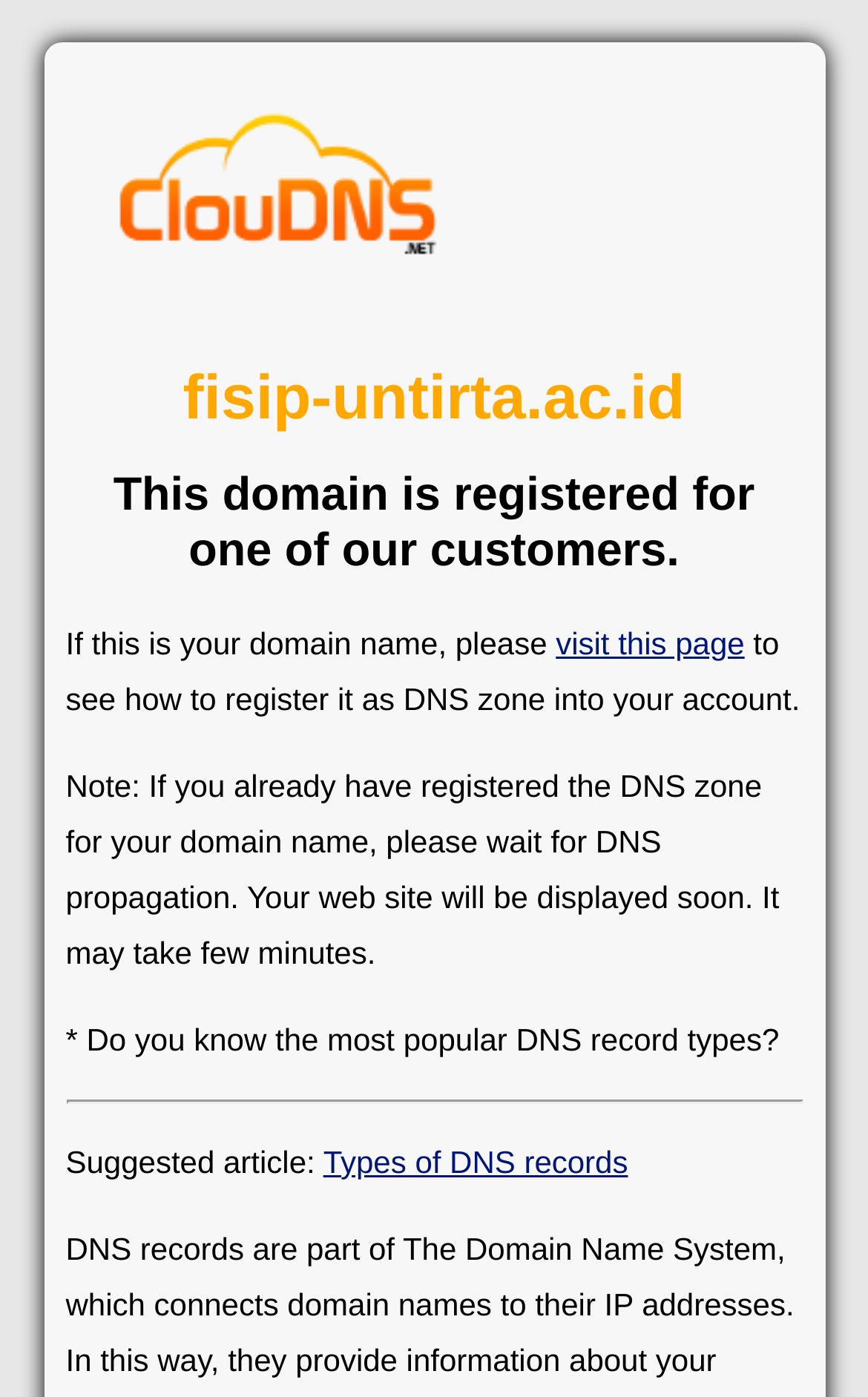What is the suggested article about?
Please provide a comprehensive answer based on the visual information in the image.

The link element with the text 'Types of DNS records' is suggested as a related article, implying that it is about different types of DNS records.